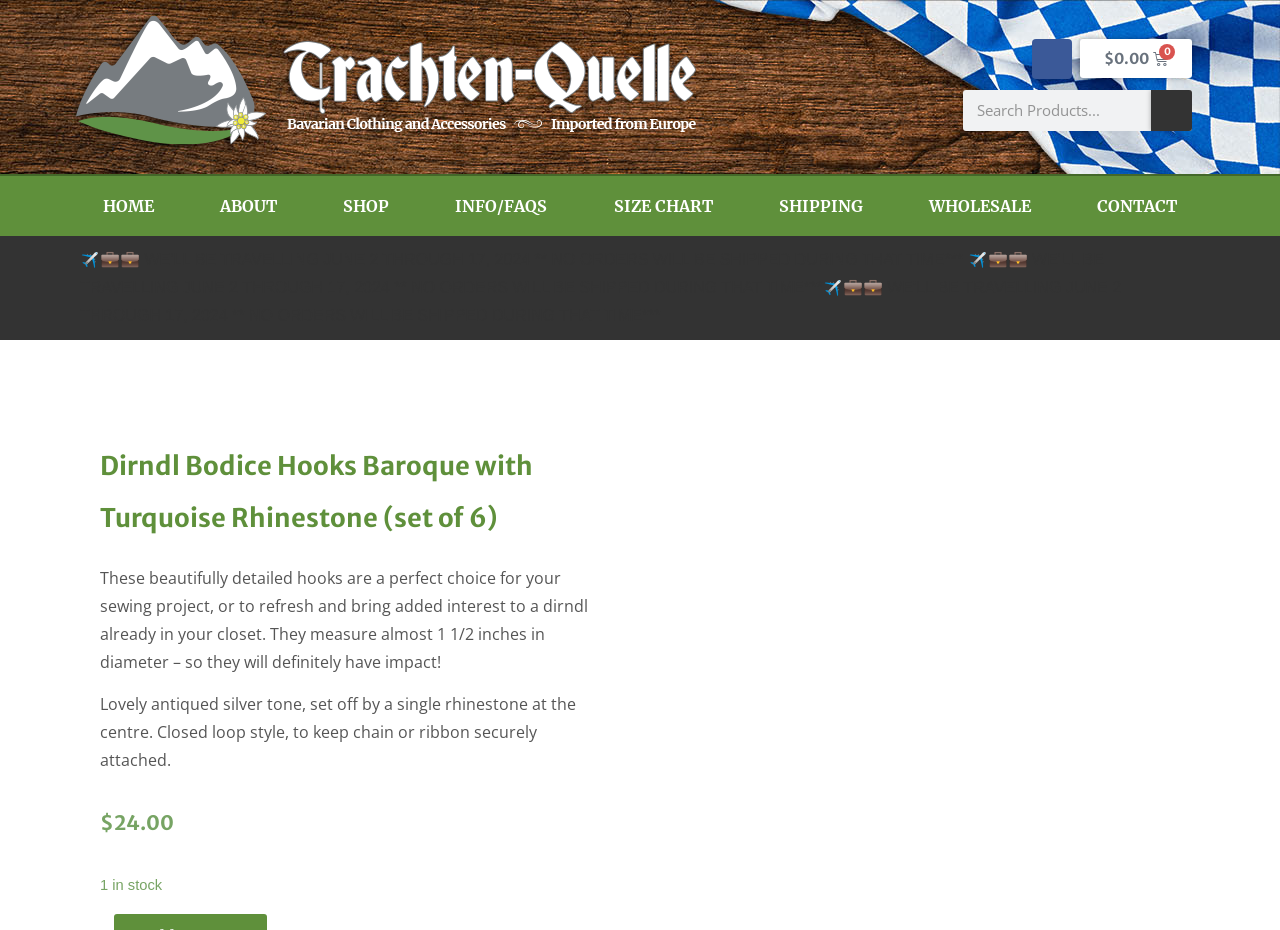What is the main title displayed on this webpage?

Dirndl Bodice Hooks Baroque with Turquoise Rhinestone (set of 6)